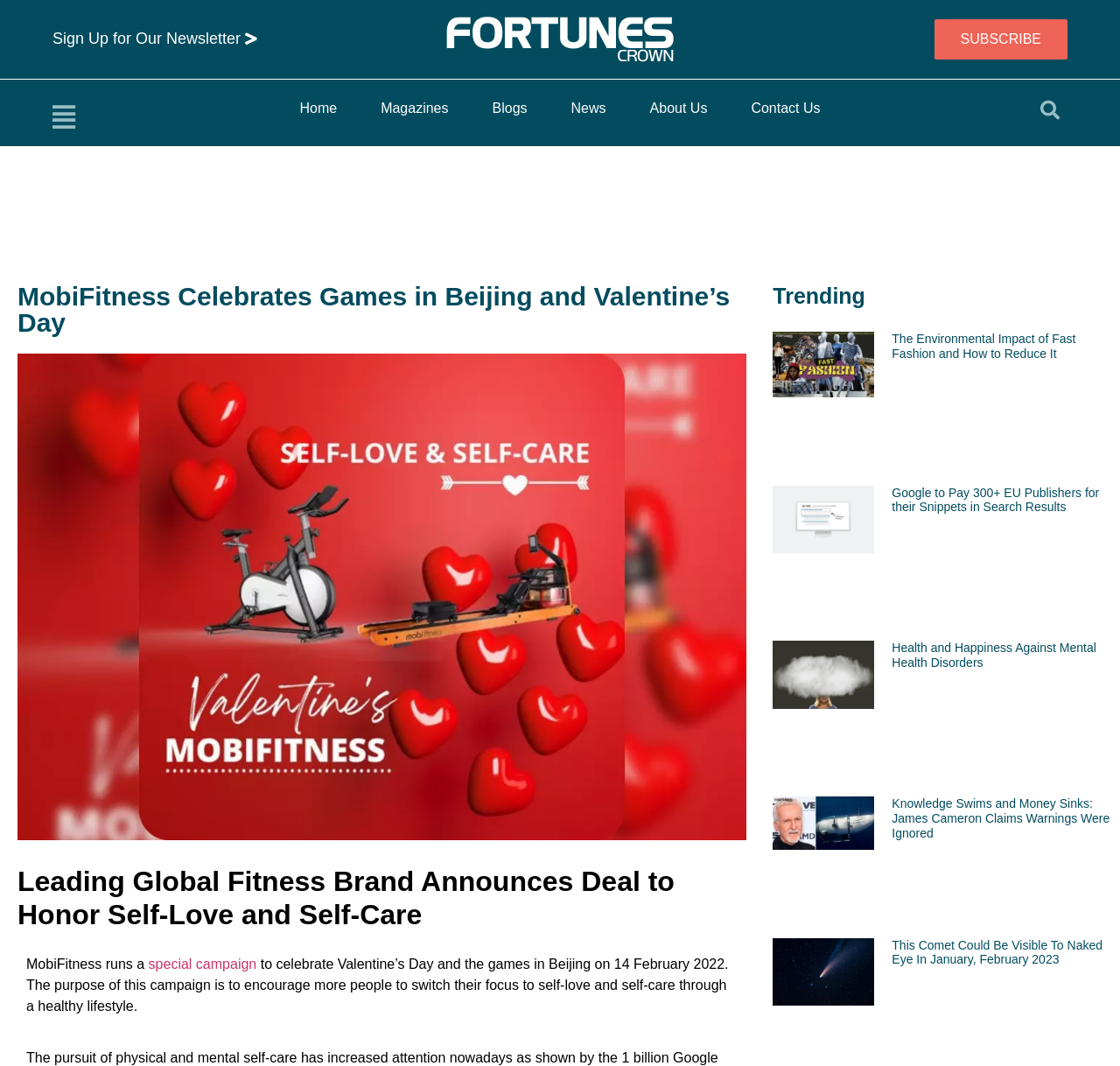Please identify the bounding box coordinates of the region to click in order to complete the given instruction: "Read the article about Environmental Impact of Fast Fashion". The coordinates should be four float numbers between 0 and 1, i.e., [left, top, right, bottom].

[0.69, 0.311, 0.781, 0.436]